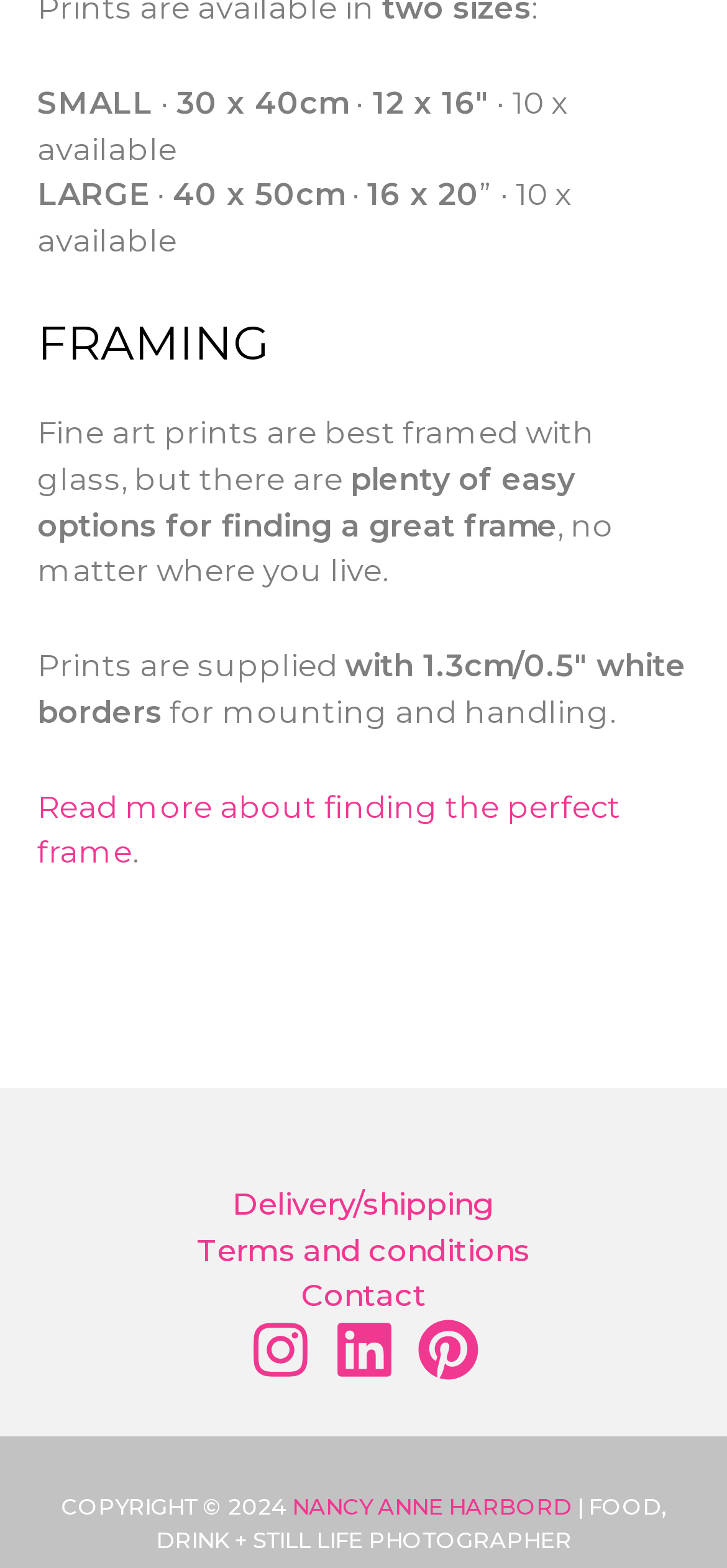What is the width of the white border?
Look at the screenshot and provide an in-depth answer.

The text 'with 1.3cm/0.5″ white borders' is located on the webpage, indicating that the width of the white border is 1.3 centimeters or 0.5 inches.